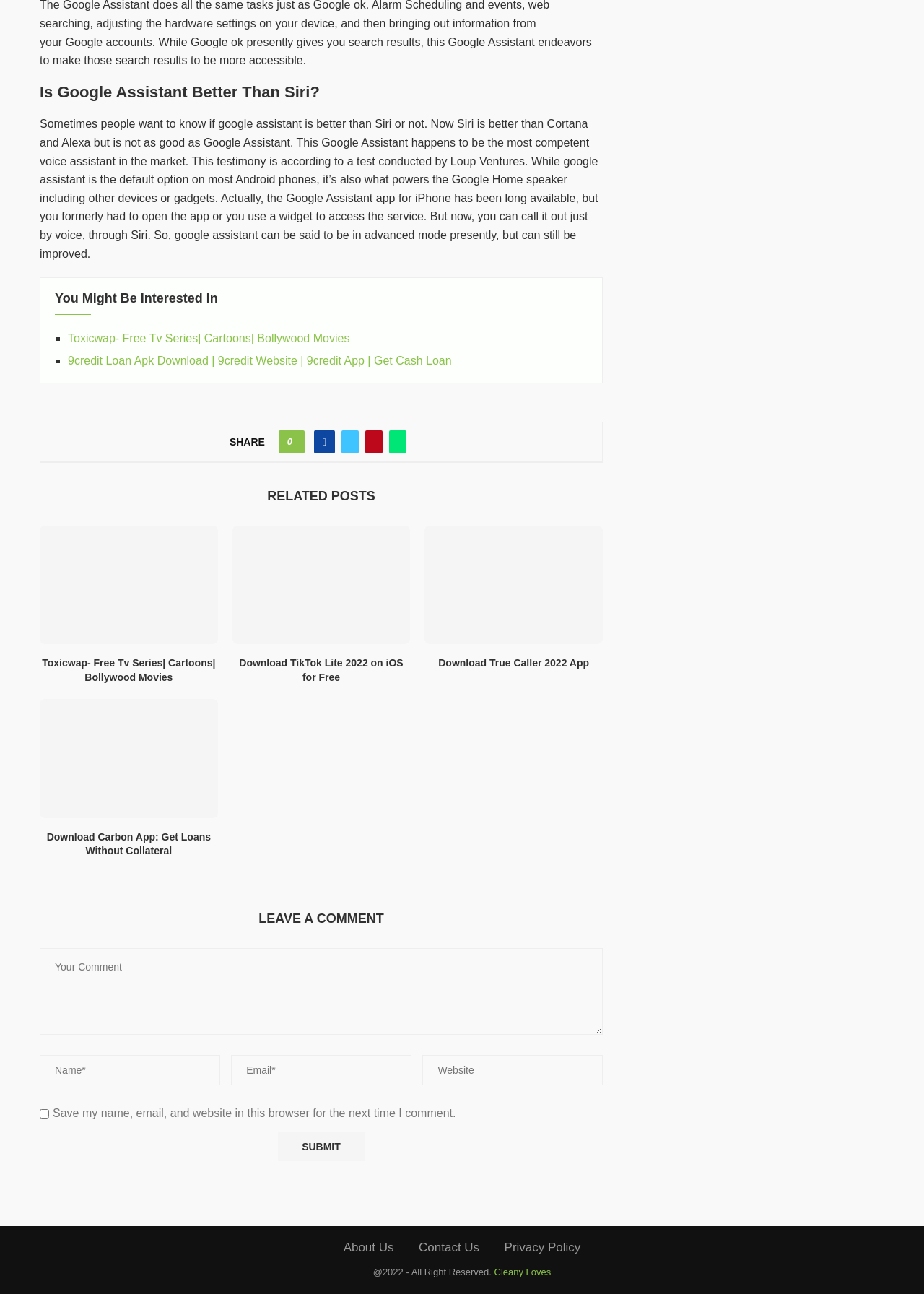Highlight the bounding box of the UI element that corresponds to this description: "Whatsapp".

[0.421, 0.332, 0.44, 0.35]